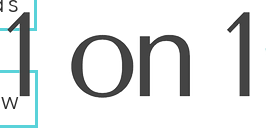Respond to the question below with a single word or phrase: What kind of experience does the spa aim to provide?

Personalized and high-quality